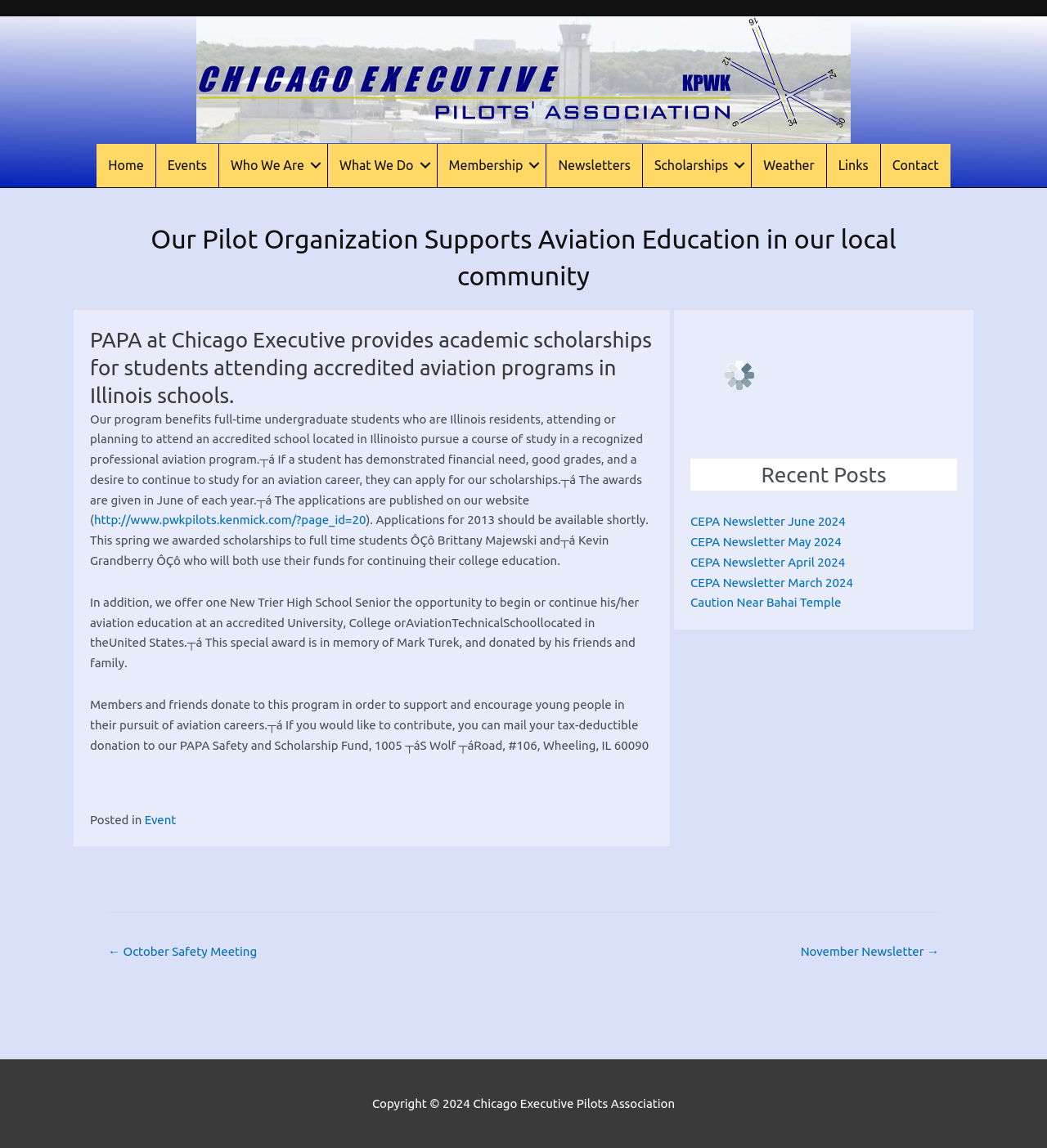Identify the bounding box coordinates of the area you need to click to perform the following instruction: "Click the CEPA Newsletter June 2024 link".

[0.659, 0.448, 0.808, 0.46]